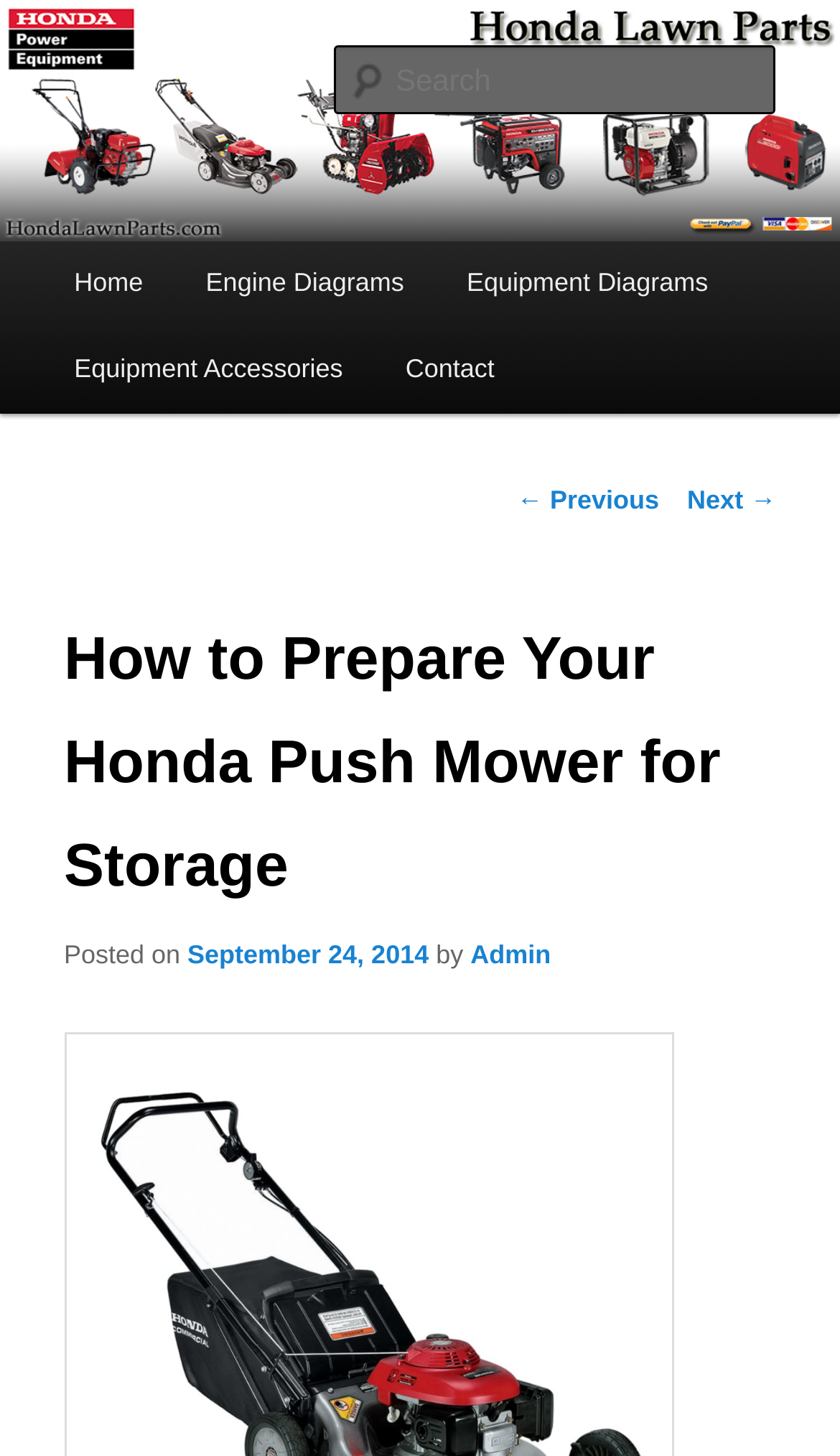Give a one-word or short phrase answer to the question: 
When was the article posted?

September 24, 2014